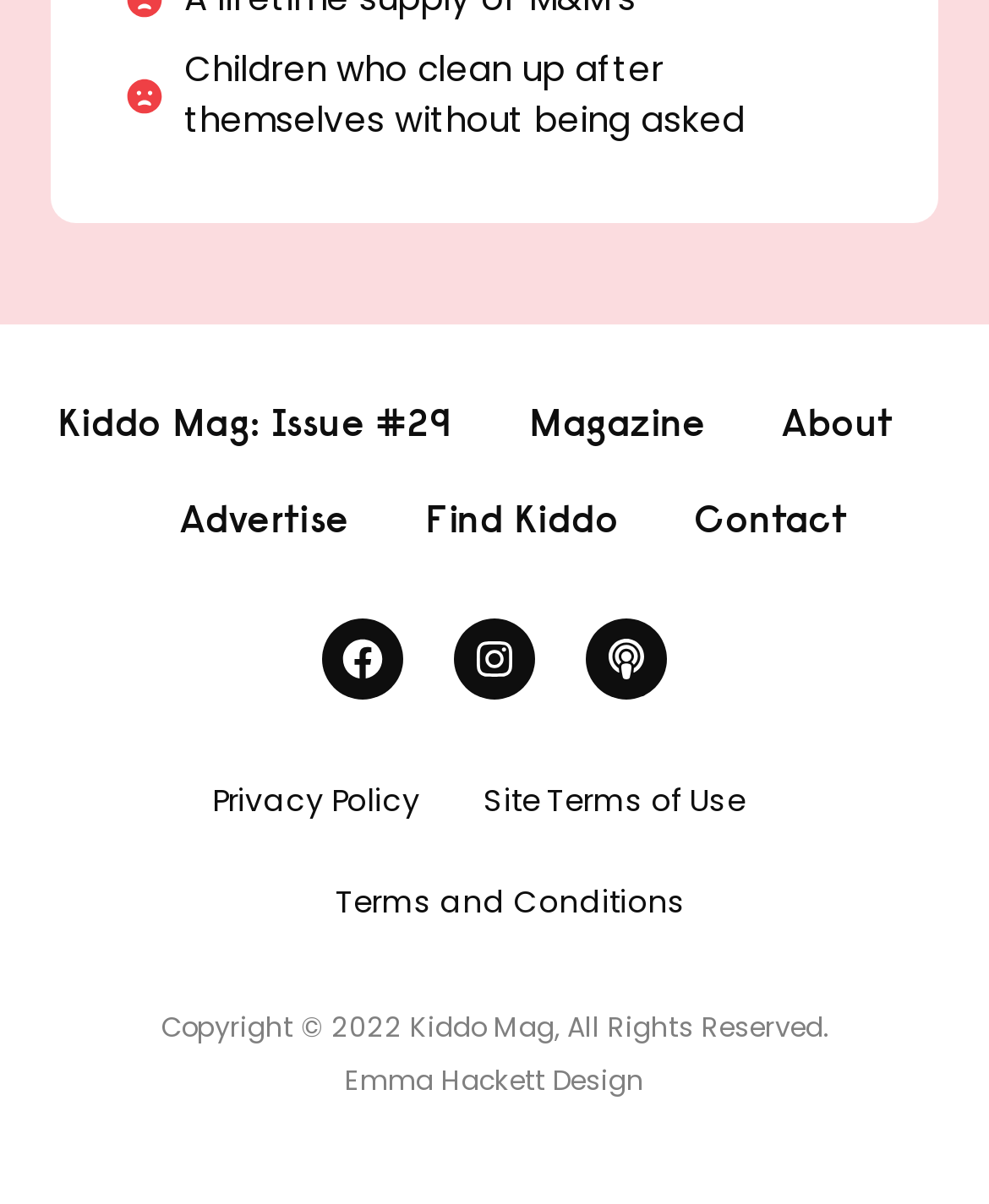Carefully observe the image and respond to the question with a detailed answer:
What is the copyright year?

I found the answer by looking at the static text 'Copyright © 2022 Kiddo Mag, All Rights Reserved.' which mentions the copyright year as 2022.